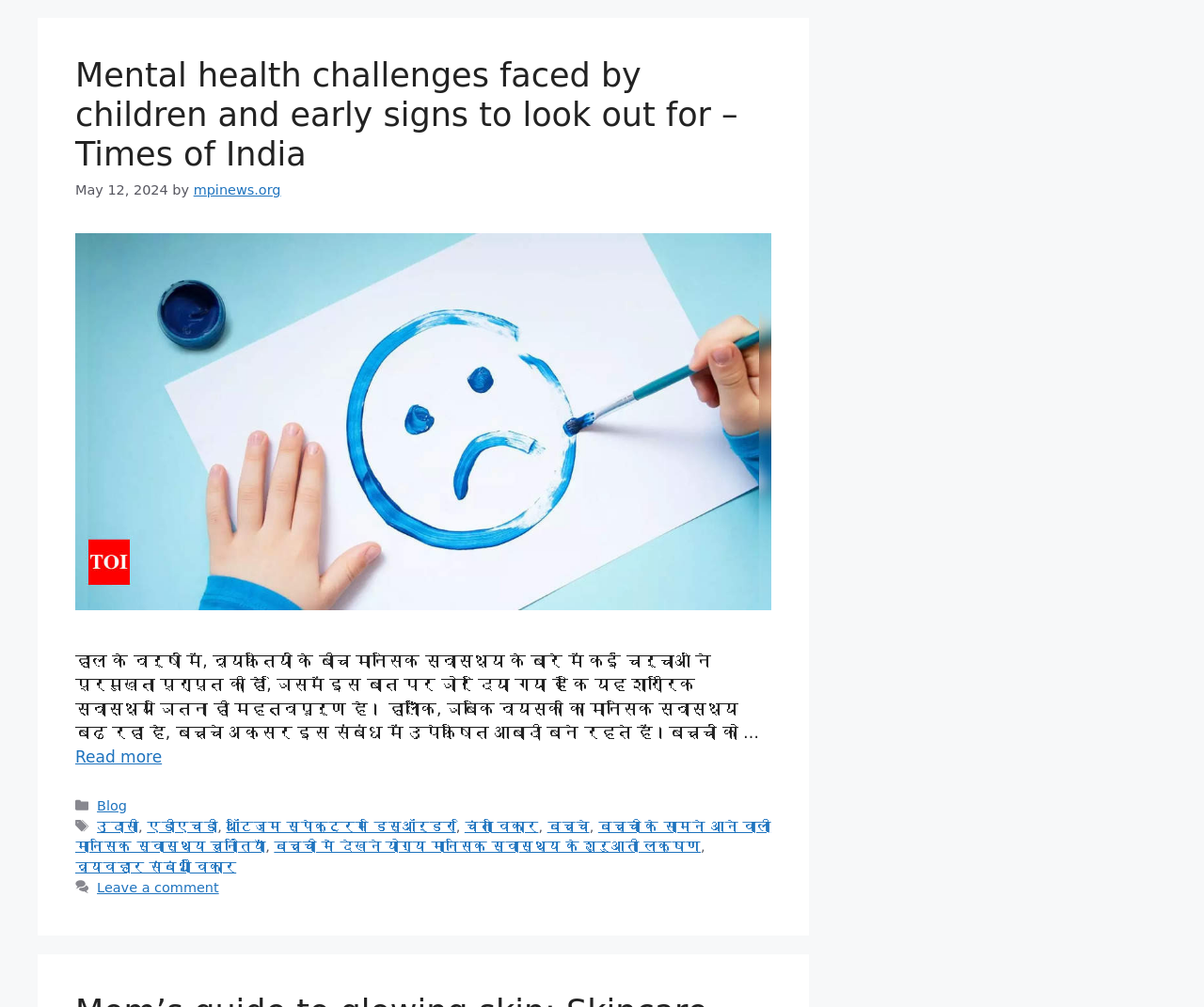Specify the bounding box coordinates of the region I need to click to perform the following instruction: "View blog posts". The coordinates must be four float numbers in the range of 0 to 1, i.e., [left, top, right, bottom].

[0.081, 0.793, 0.105, 0.808]